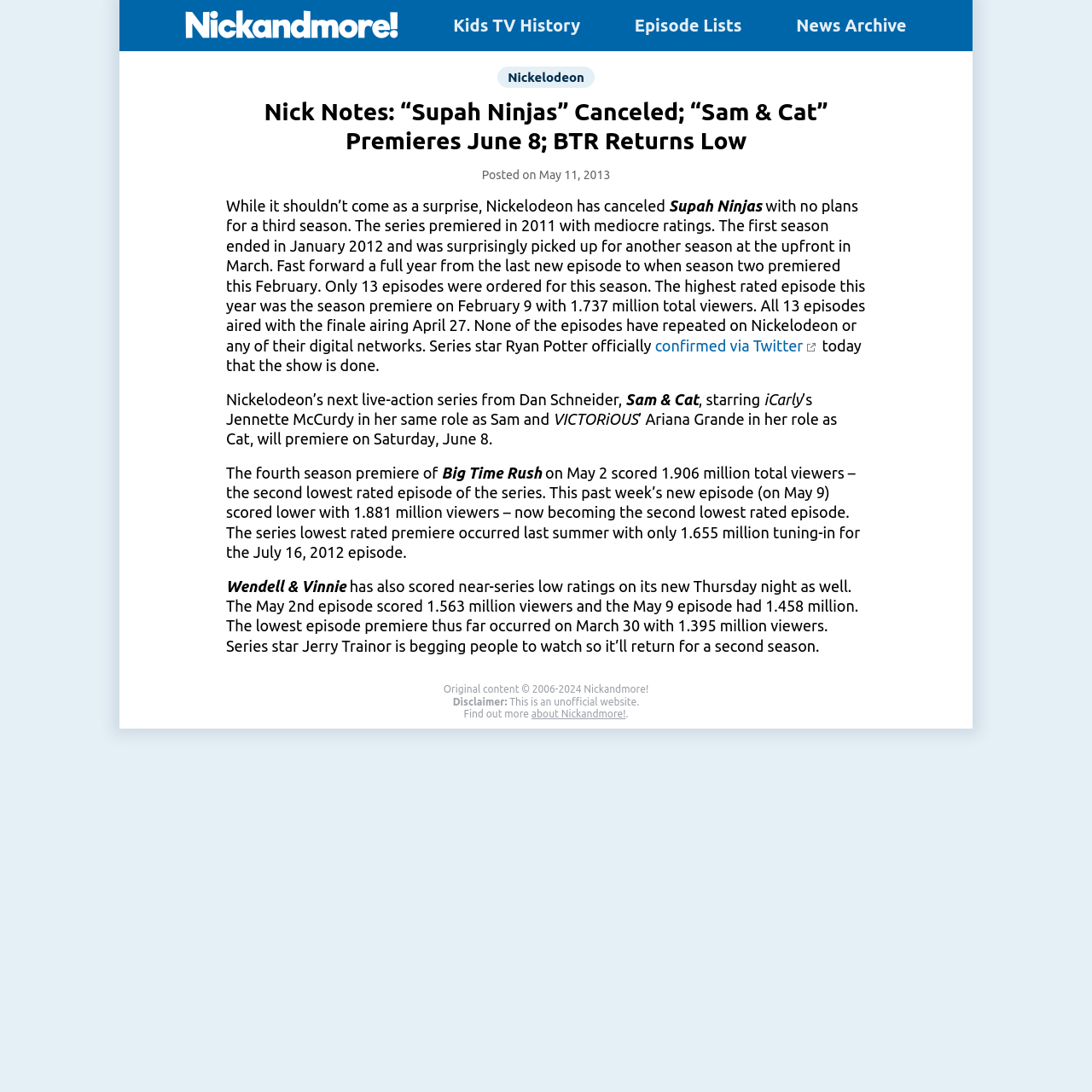What is the rating of the season premiere of Big Time Rush on May 2?
Based on the visual information, provide a detailed and comprehensive answer.

I found the answer by reading the article on the webpage, which mentions that the fourth season premiere of Big Time Rush on May 2 scored 1.906 million total viewers.